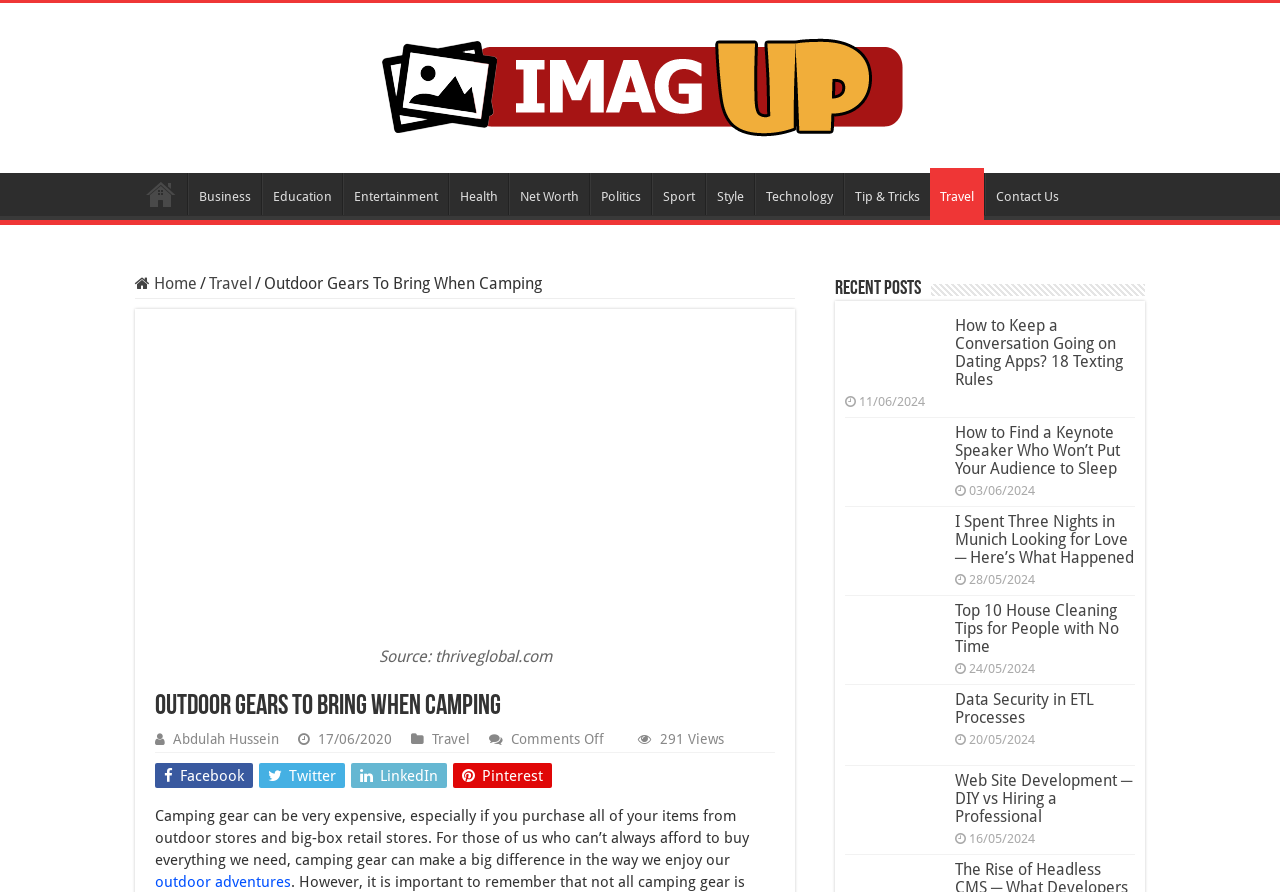Can you provide the bounding box coordinates for the element that should be clicked to implement the instruction: "Check the 'Recent Posts'"?

[0.652, 0.313, 0.72, 0.335]